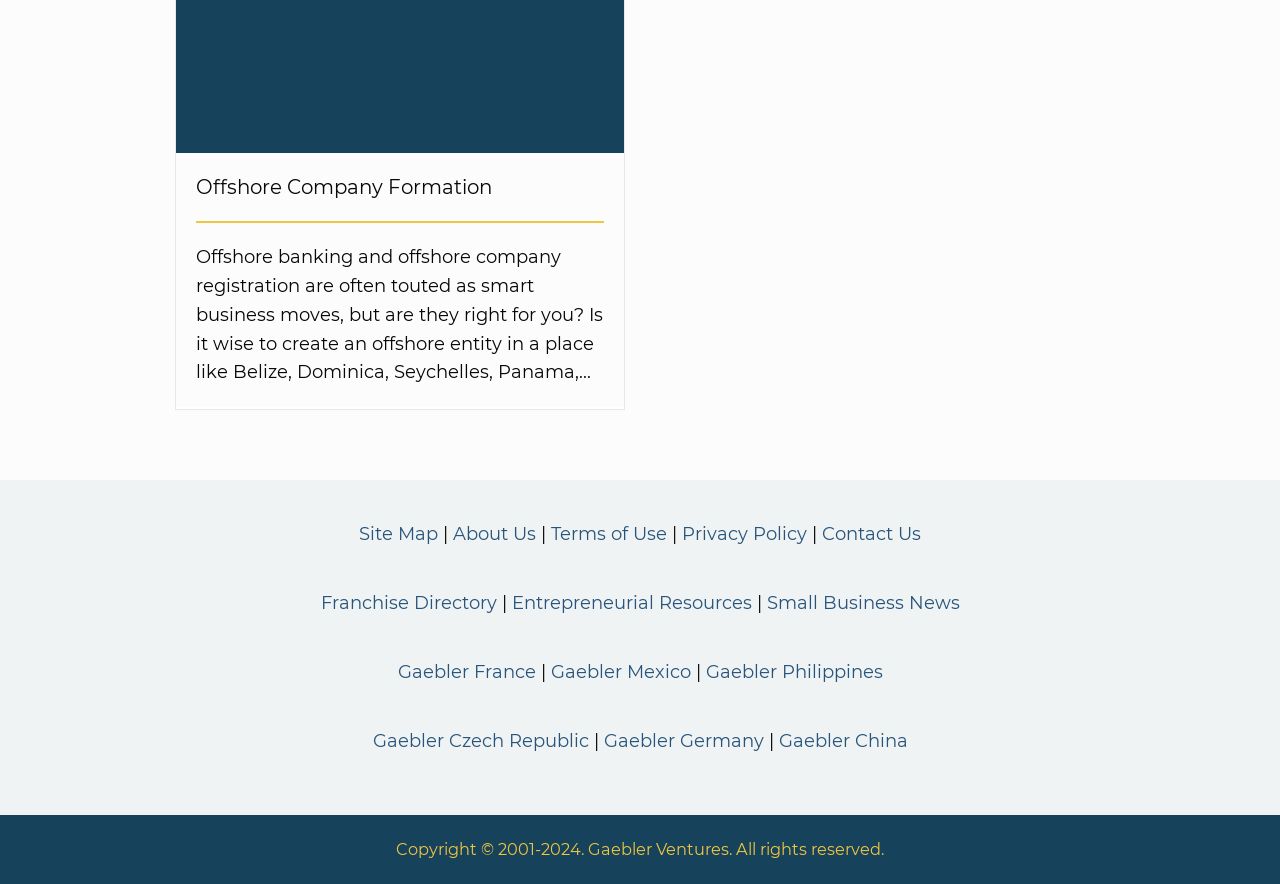What are the terms and conditions of using this webpage?
Using the image, provide a concise answer in one word or a short phrase.

Terms of Use